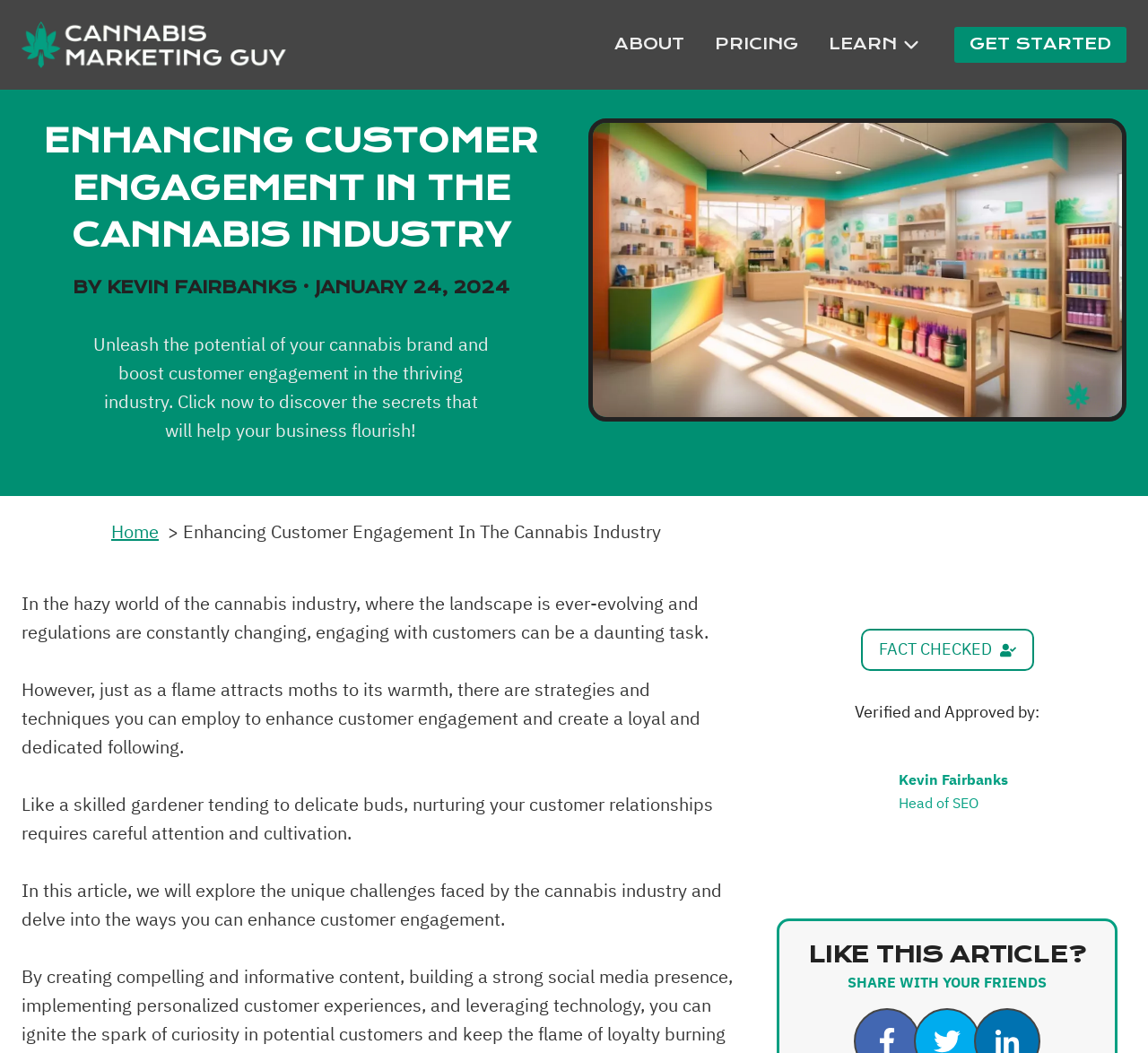Answer briefly with one word or phrase:
What is the call-to-action at the end of the article?

Share with your friends